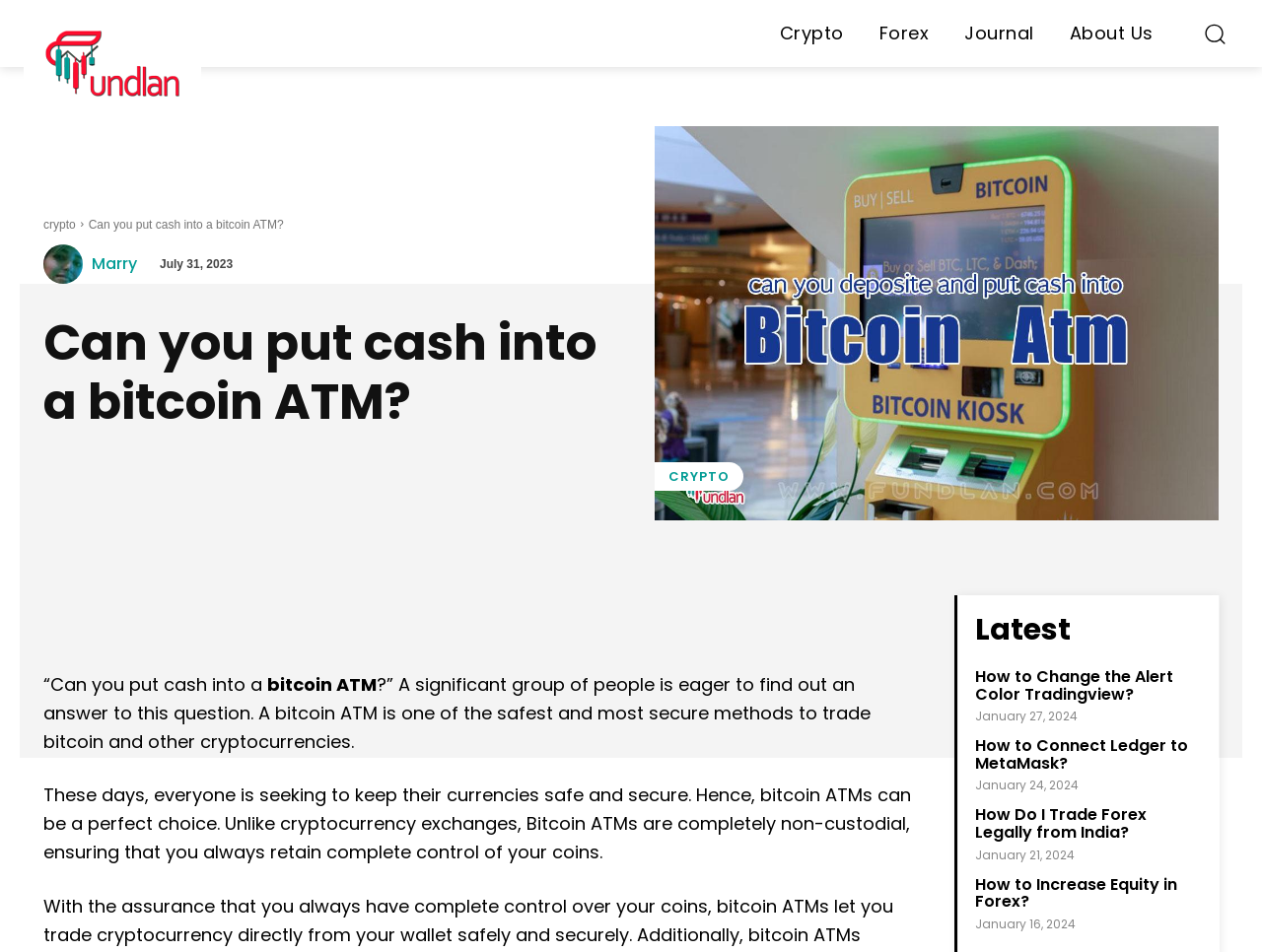Identify the bounding box coordinates for the element that needs to be clicked to fulfill this instruction: "Know more about Marry". Provide the coordinates in the format of four float numbers between 0 and 1: [left, top, right, bottom].

[0.034, 0.256, 0.07, 0.298]